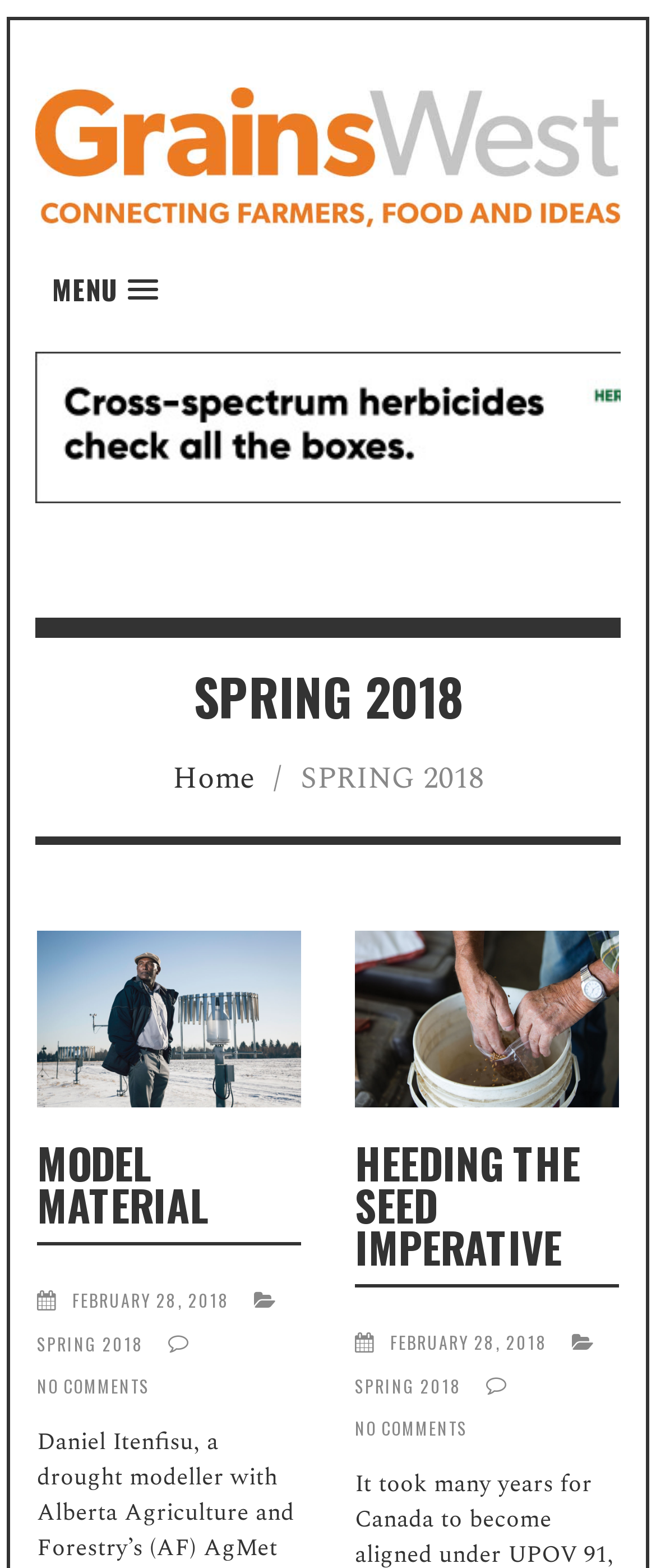Provide the bounding box coordinates of the section that needs to be clicked to accomplish the following instruction: "View the HEEDING THE SEED IMPERATIVE article."

[0.541, 0.594, 0.944, 0.706]